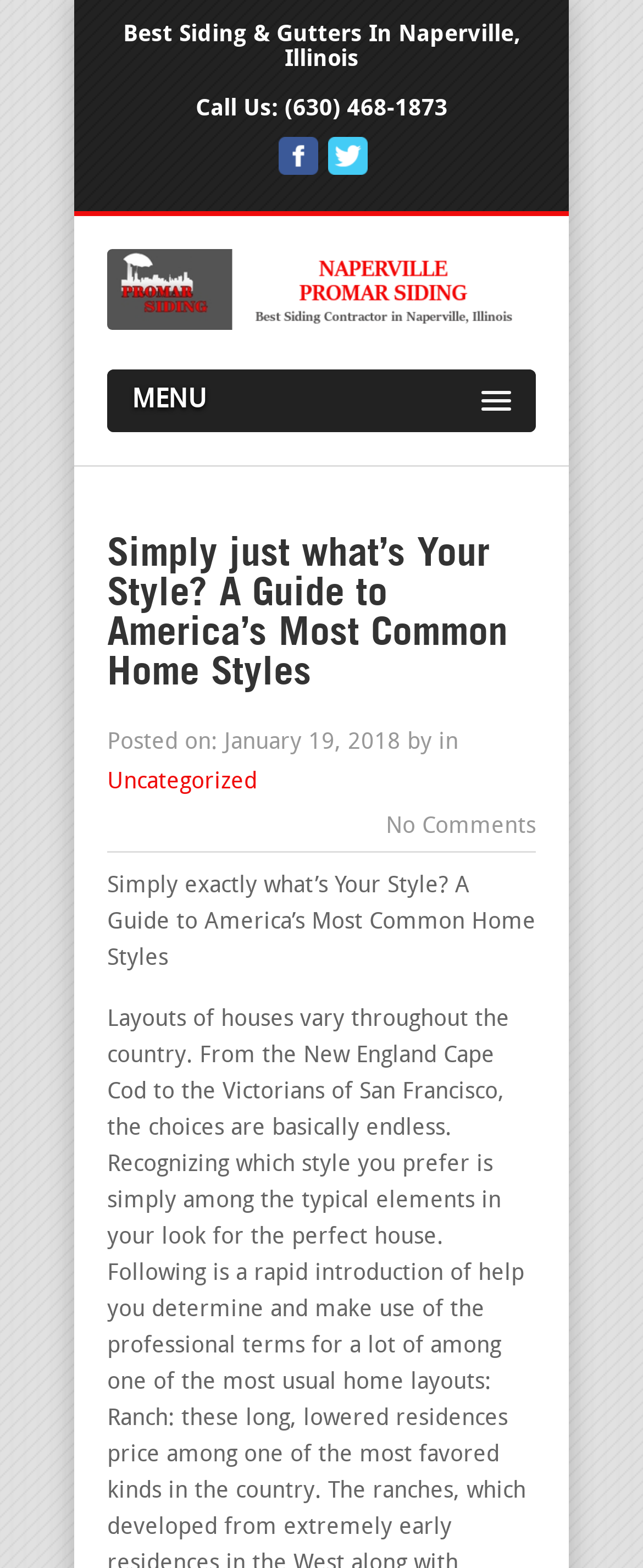What is the name of the company?
Please provide a single word or phrase in response based on the screenshot.

Naperville Promar Siding